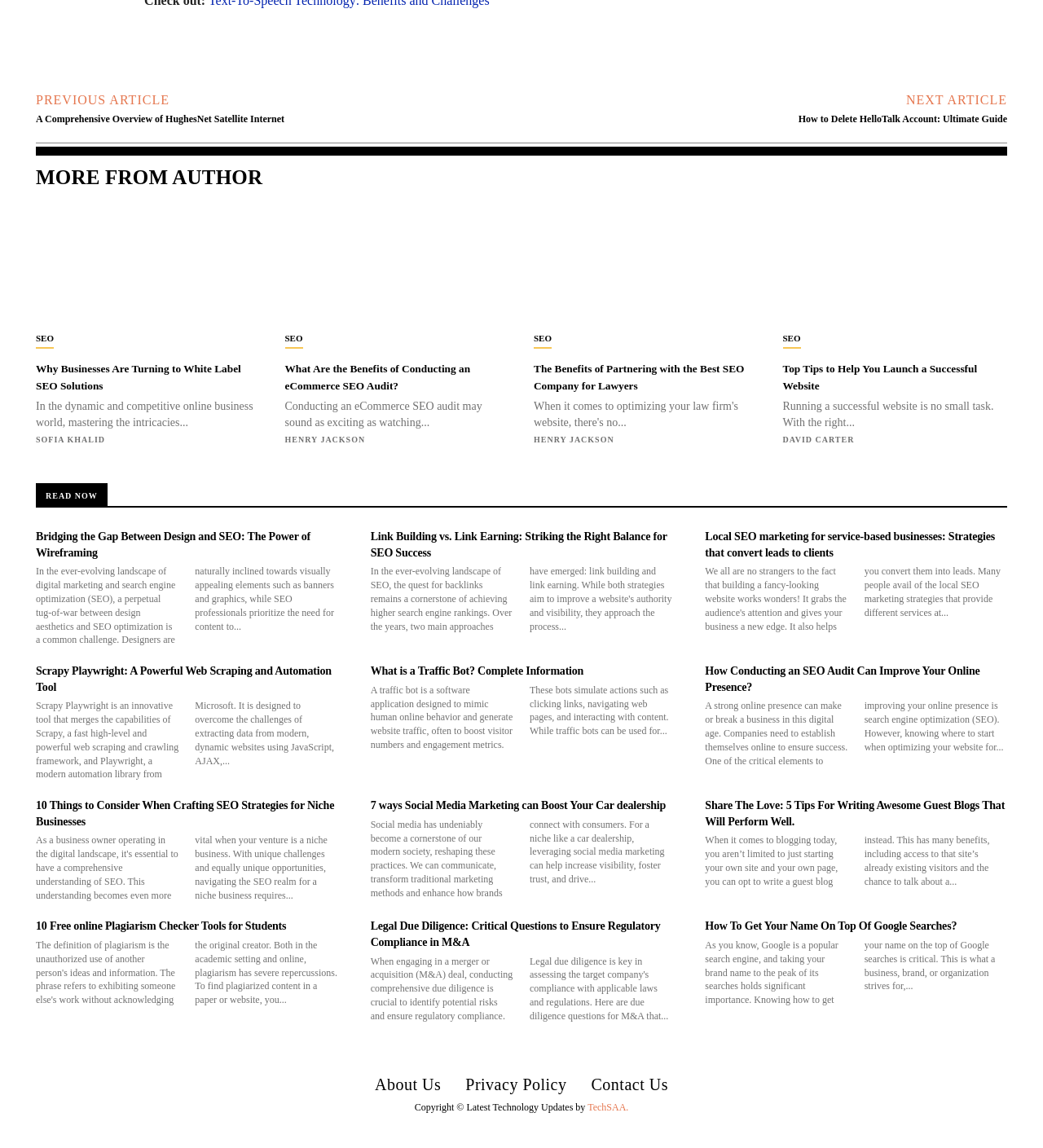Who is the author of the article 'Top Tips to Help You Launch a Successful Website'?
Please answer the question with a detailed response using the information from the screenshot.

I found the author's name by looking at the link 'DAVID CARTER' below the article title 'Top Tips to Help You Launch a Successful Website', which indicates that DAVID CARTER is the author of the article.